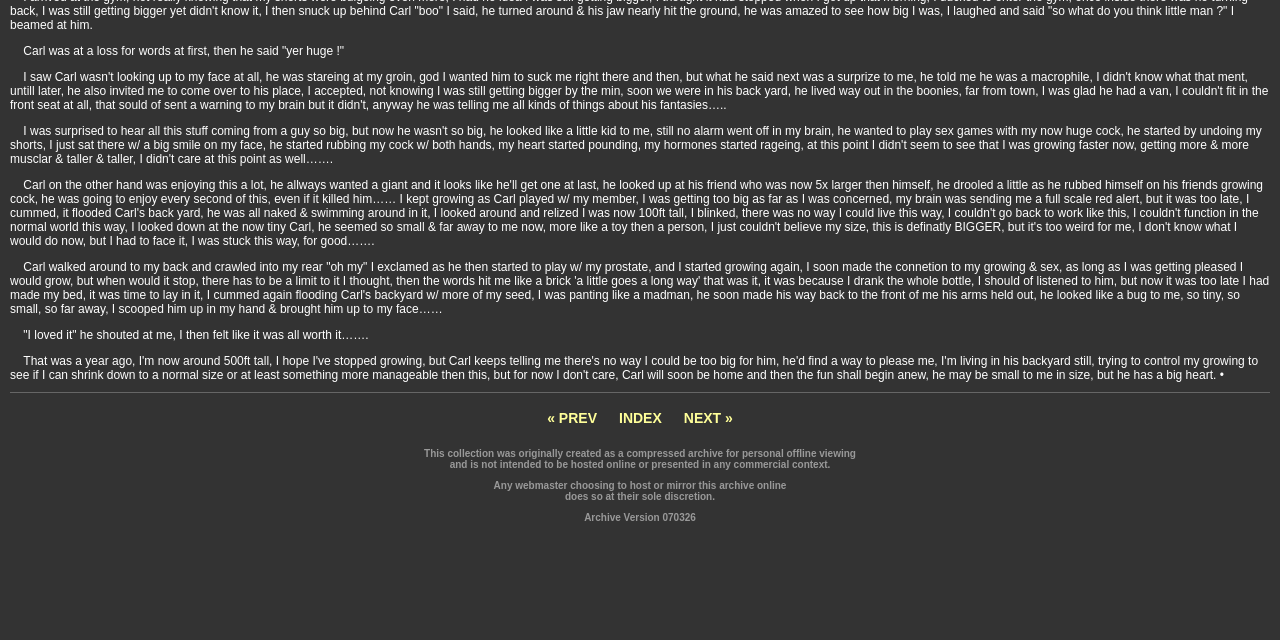Provide the bounding box coordinates in the format (top-left x, top-left y, bottom-right x, bottom-right y). All values are floating point numbers between 0 and 1. Determine the bounding box coordinate of the UI element described as: INDEX

[0.484, 0.641, 0.517, 0.666]